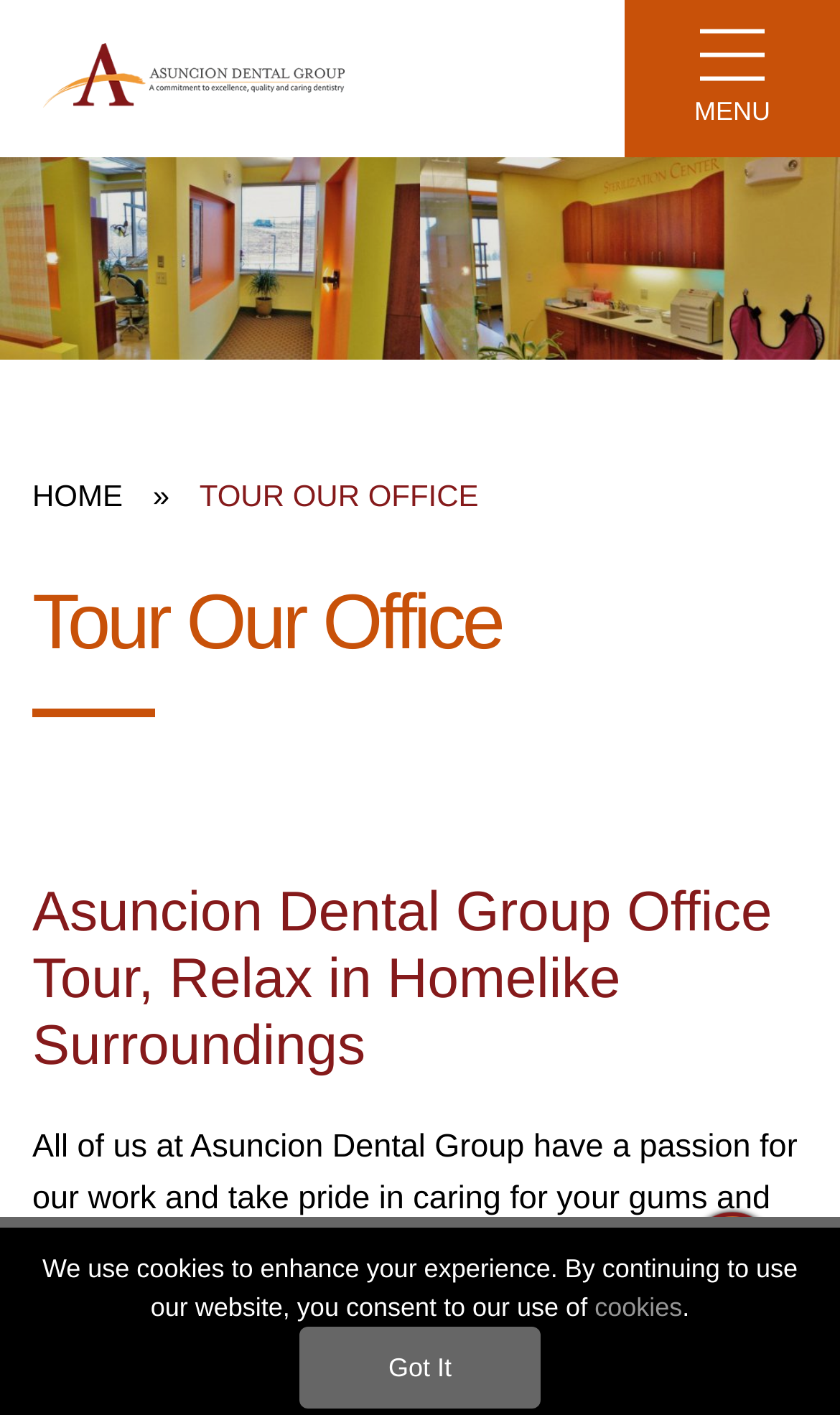Please determine the bounding box coordinates of the element to click in order to execute the following instruction: "Click the 'MENU' link". The coordinates should be four float numbers between 0 and 1, specified as [left, top, right, bottom].

[0.744, 0.0, 1.0, 0.111]